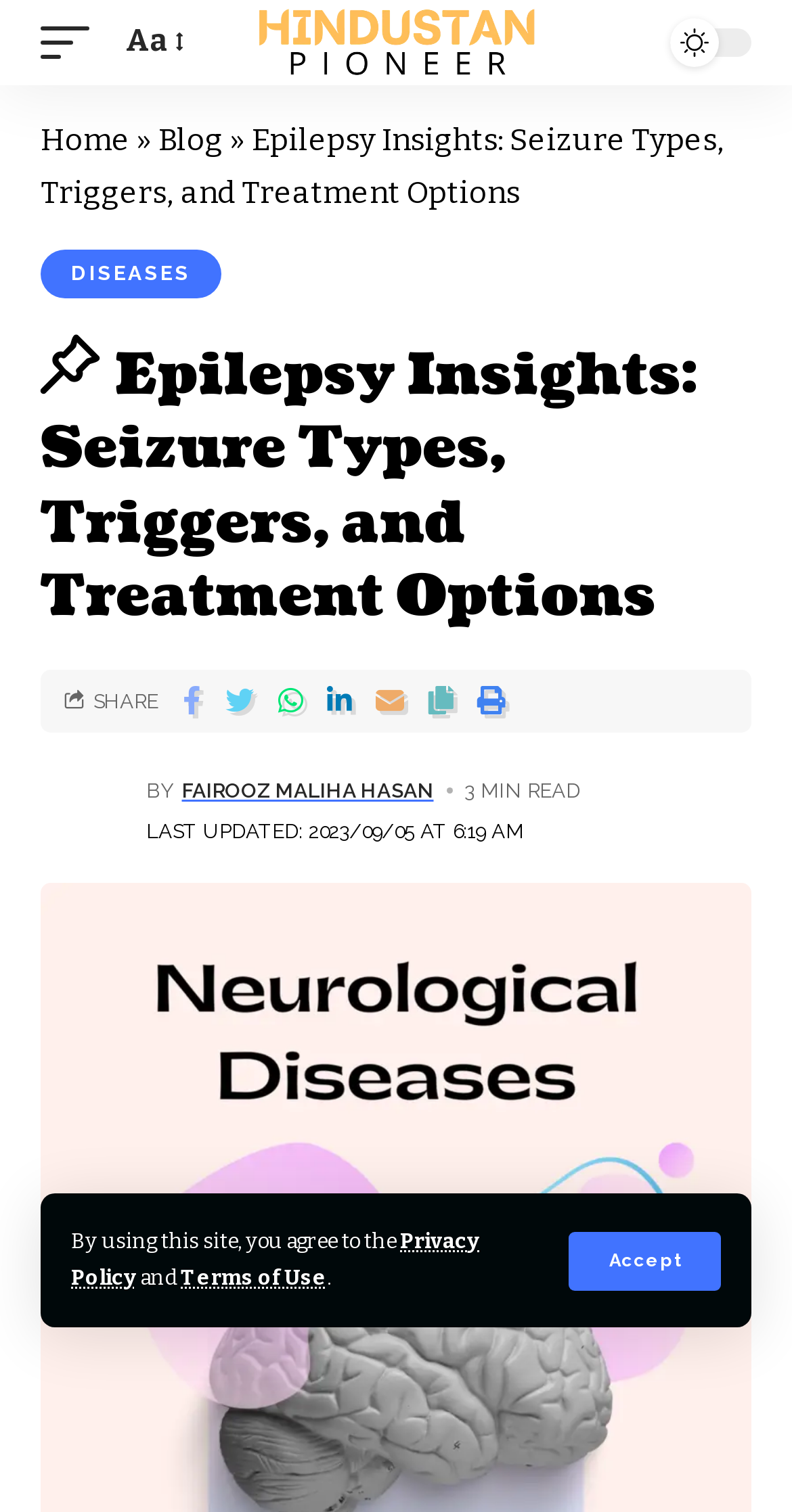Please determine the bounding box coordinates for the element that should be clicked to follow these instructions: "Learn about epilepsy".

[0.051, 0.217, 0.949, 0.42]